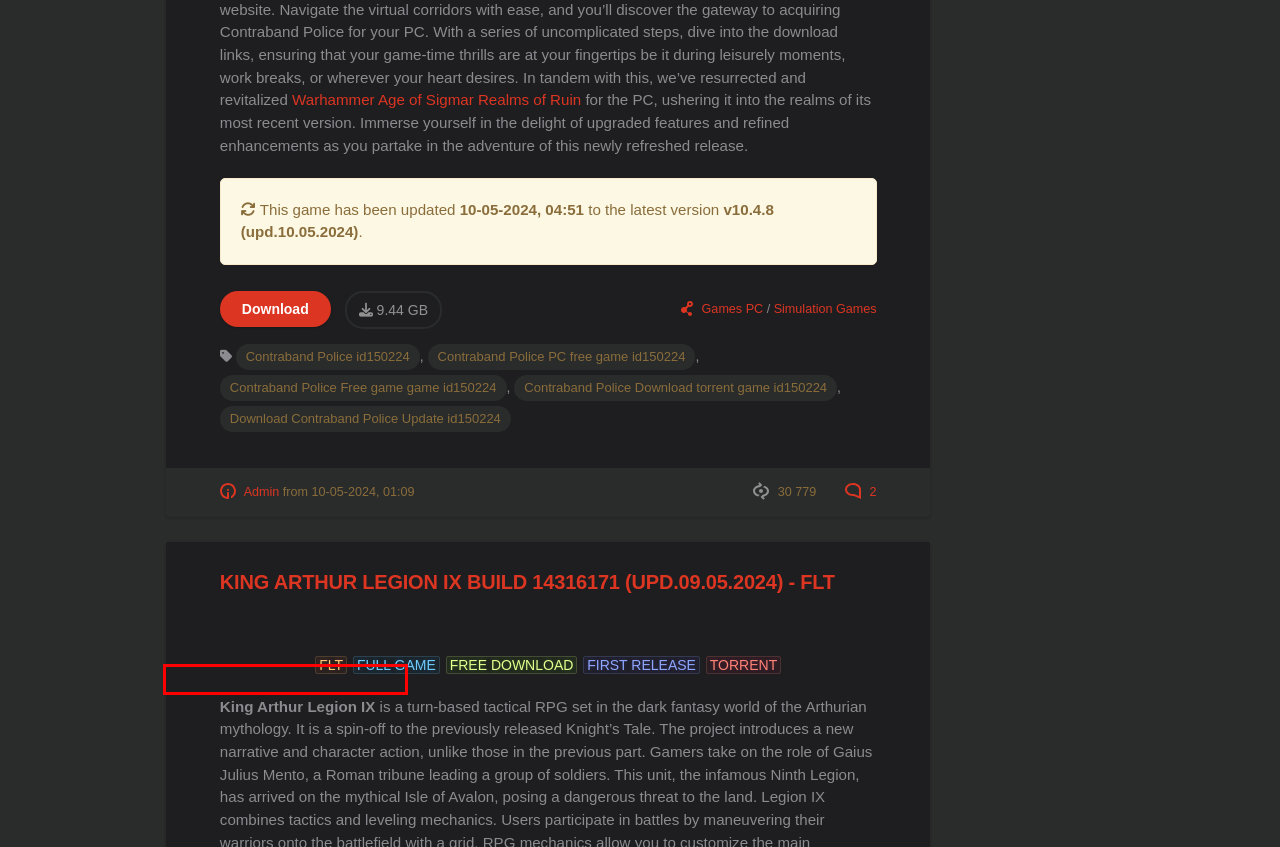Given a screenshot of a webpage with a red bounding box highlighting a UI element, choose the description that best corresponds to the new webpage after clicking the element within the red bounding box. Here are your options:
A. Materials for 09.05.2024 » Skidrow Game Reloaded - Download PC Games, Cracks, Updates and Repacks!
B. About Us - SkidrowGameReloaded.co
C. Cracked by DARKZER0
D. Cracked by CODEX - Skidrow Game Reloaded - Download PC Games, Cracks, Updates and Repacks!
E. Skidrow Game Reloaded - Download PC Games, Cracks, Updates and Repacks! » Page 3
F. ALI213 » Skidrow Game Reloaded - Download PC Games, Cracks, Updates and Repacks!
G. Cracked by EMPRESS
H. Skidrow Game Reloaded - Download PC Games, Cracks, Updates and Repacks! » Page 6

D